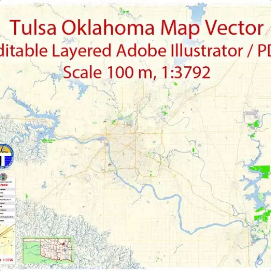What is the purpose of the map key?
Please provide a detailed answer to the question.

The map key, located in the lower left corner of the map, serves to provide insights into the symbols and designations used throughout the map, allowing users to better understand and interpret the map's features and information.